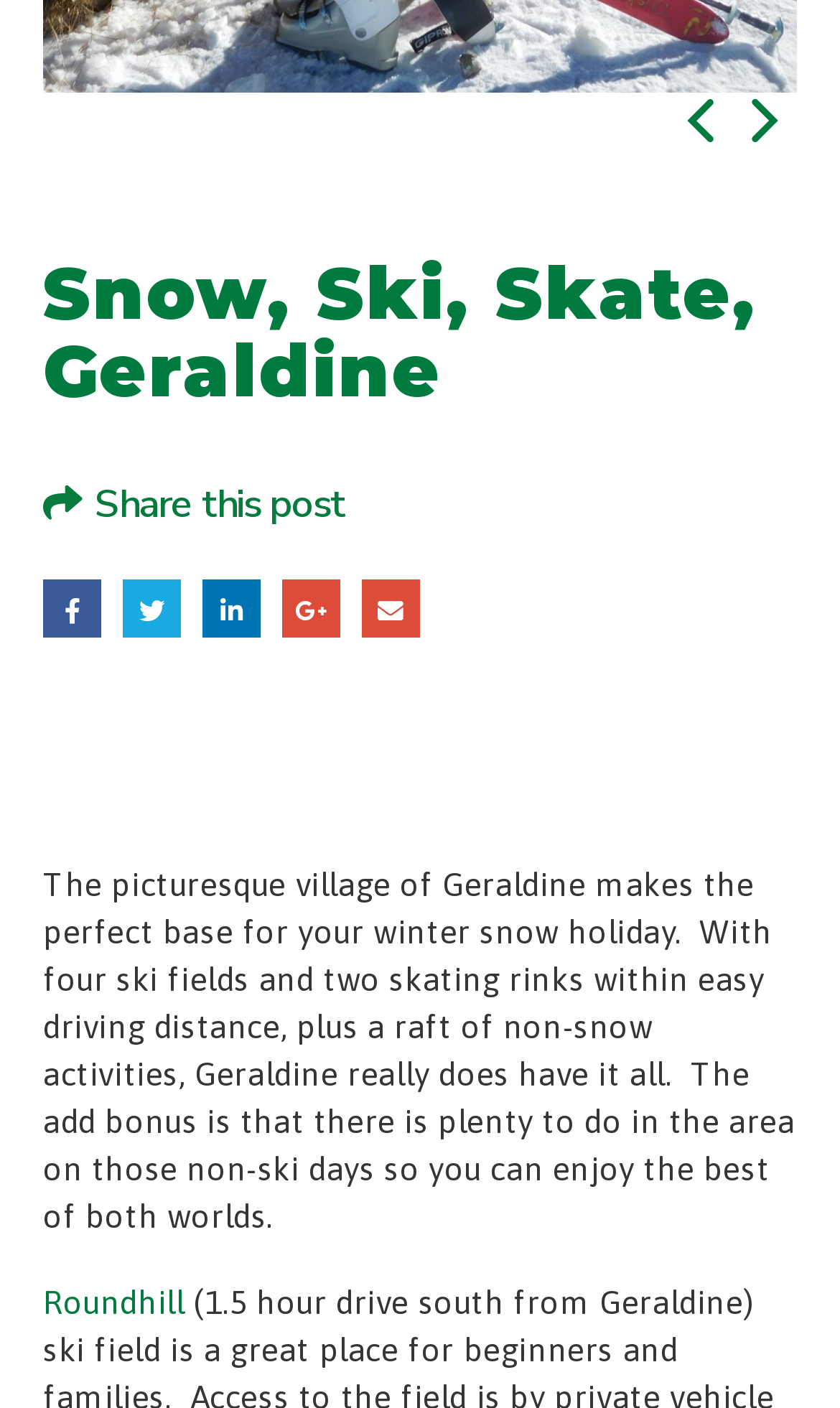Please locate the UI element described by "LinkedIn" and provide its bounding box coordinates.

[0.241, 0.412, 0.31, 0.453]